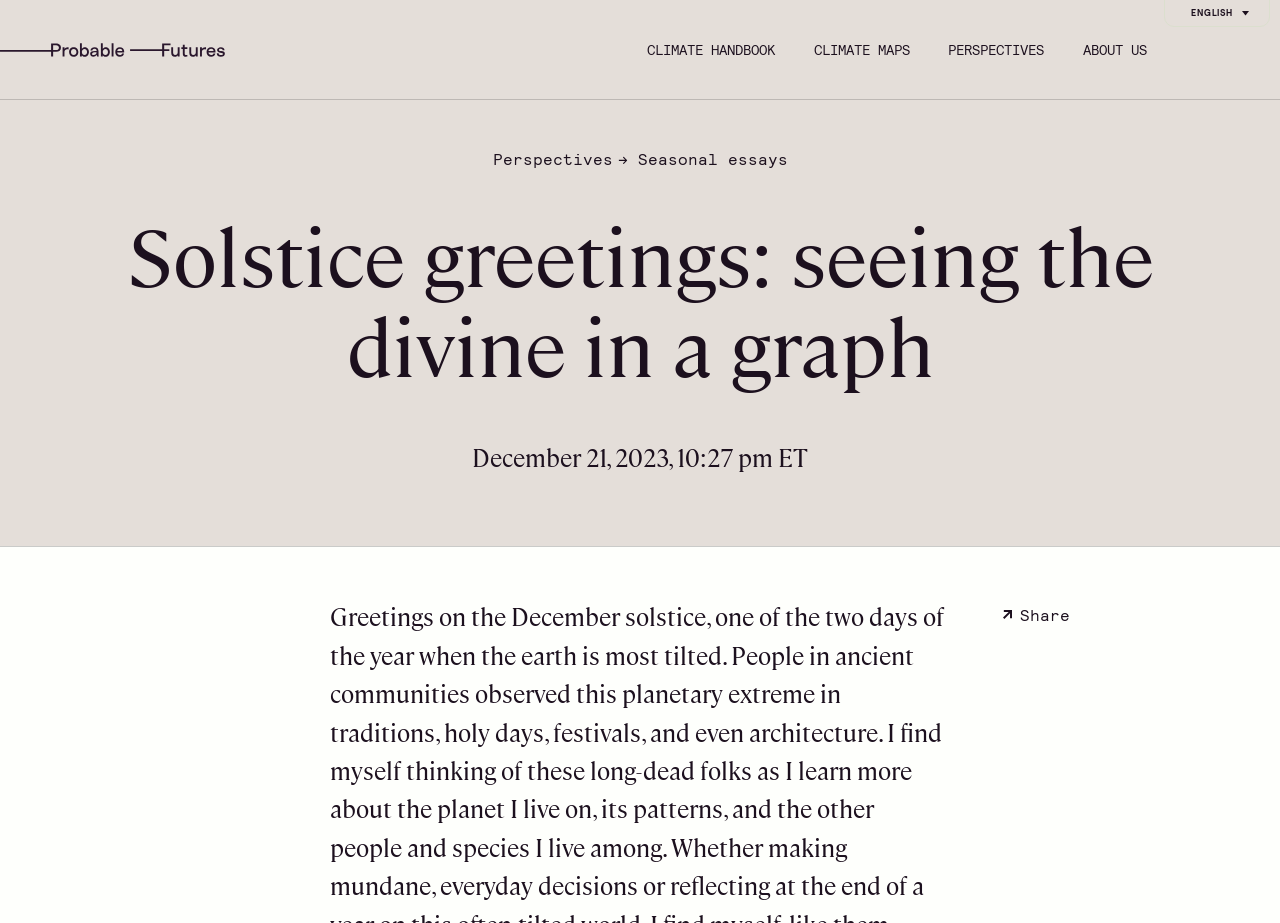What is the date of the solstice greeting?
Look at the image and respond with a single word or a short phrase.

December 21, 2023